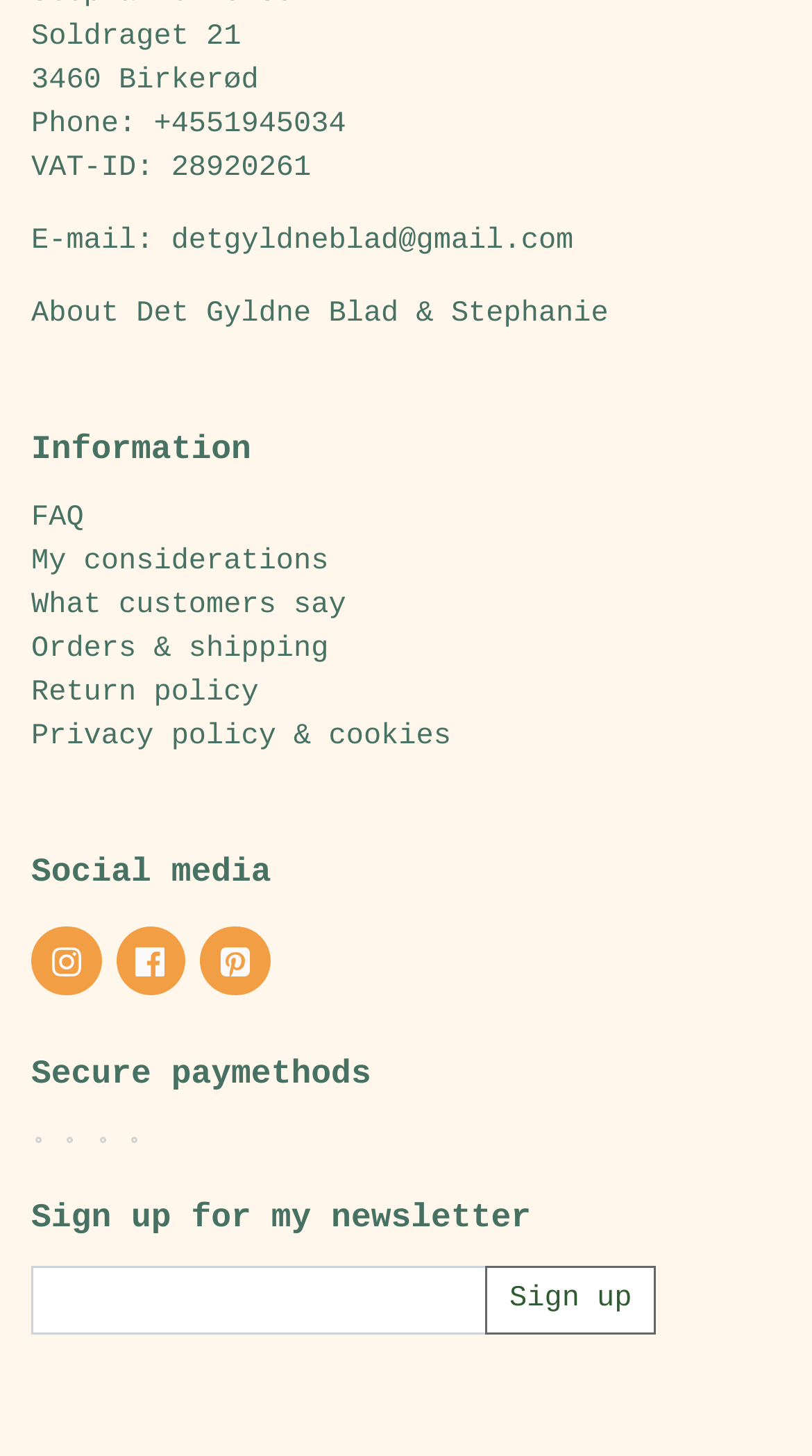Using the format (top-left x, top-left y, bottom-right x, bottom-right y), and given the element description, identify the bounding box coordinates within the screenshot: title="Pinterest"

[0.247, 0.636, 0.333, 0.684]